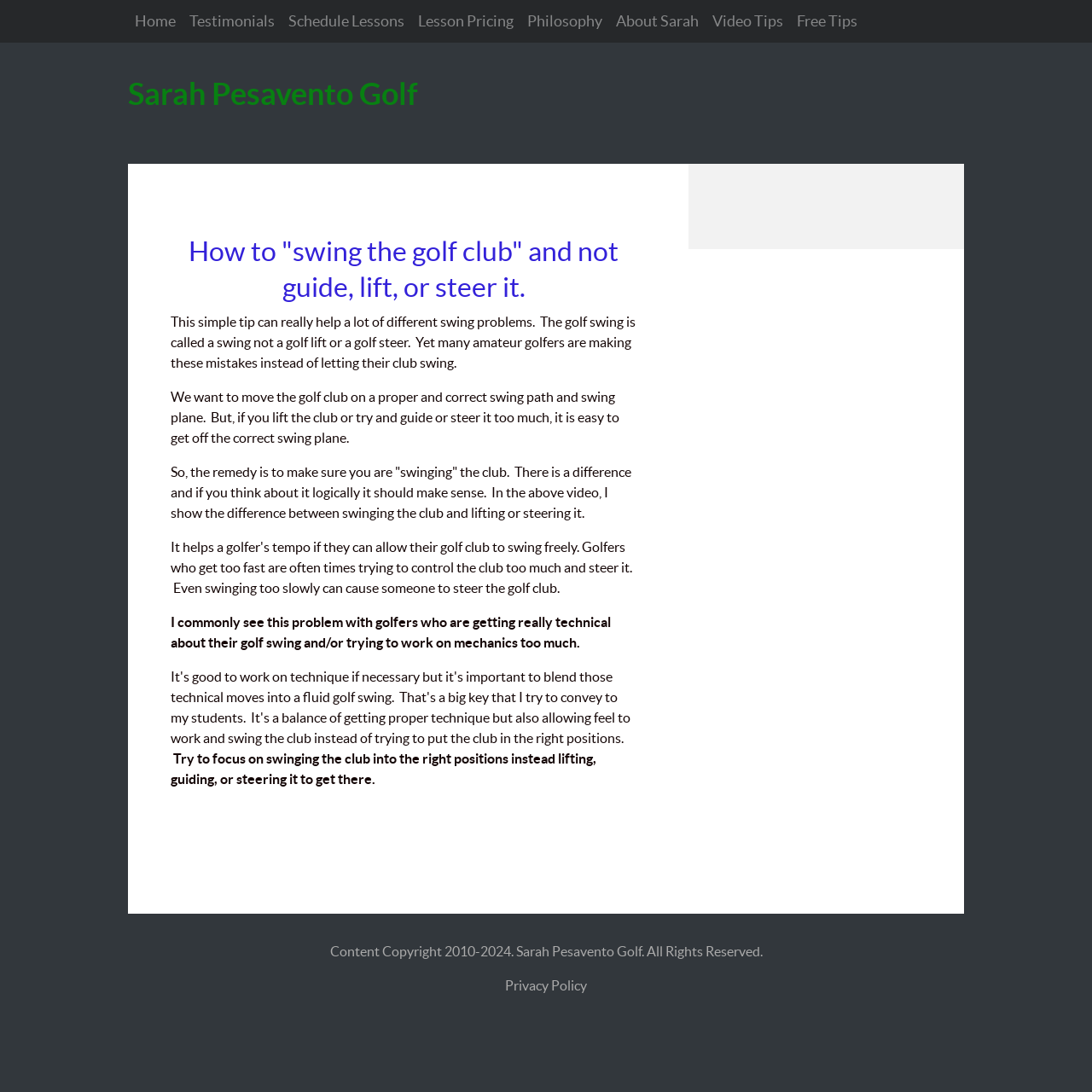From the screenshot, find the bounding box of the UI element matching this description: "Testimonials". Supply the bounding box coordinates in the form [left, top, right, bottom], each a float between 0 and 1.

[0.167, 0.005, 0.258, 0.034]